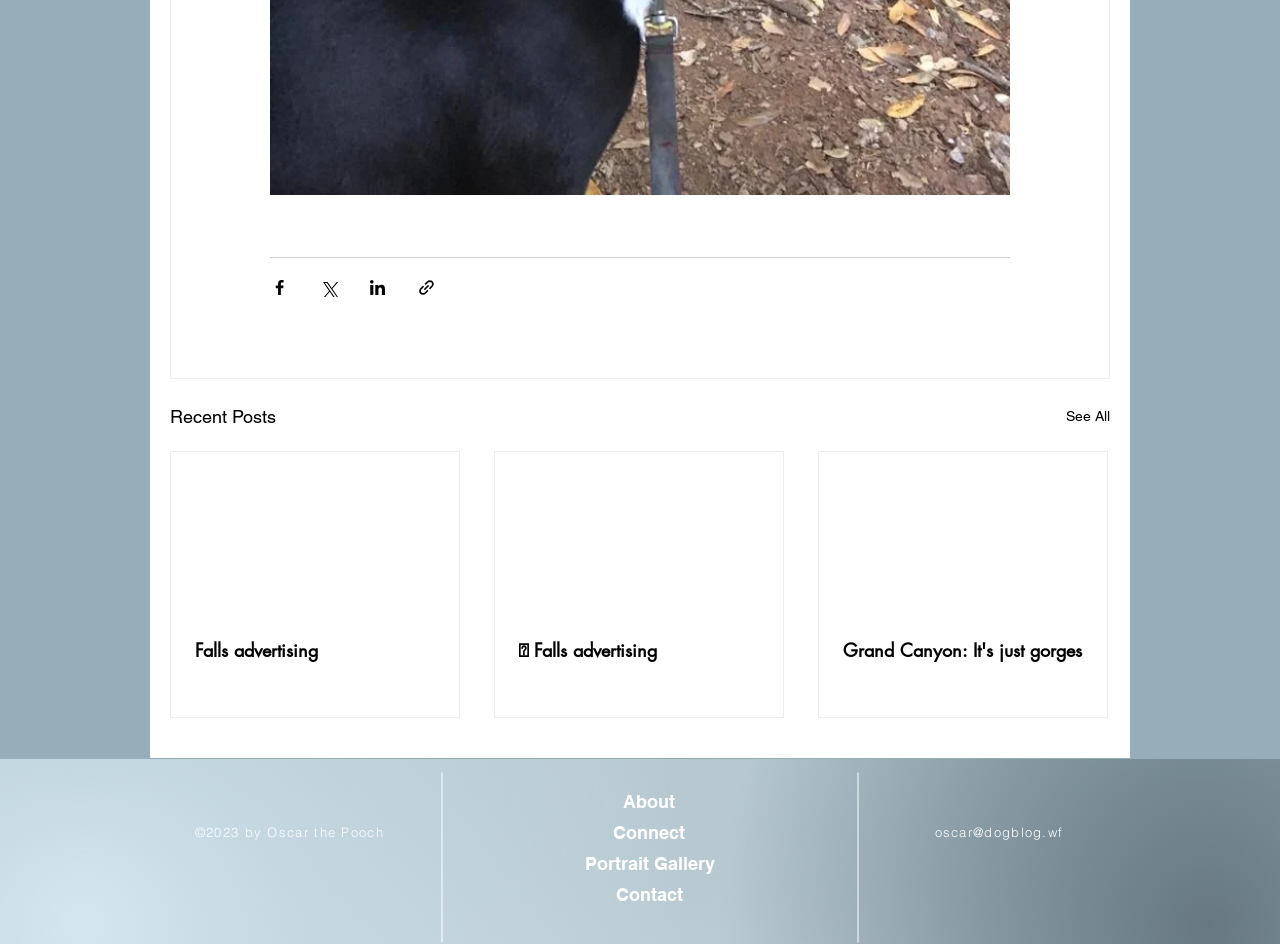Based on the image, please elaborate on the answer to the following question:
What social media platforms can you share content with?

The webpage has four buttons at the top, each with an image and text indicating a social media platform. The platforms are Facebook, Twitter, and LinkedIn, and there is also an option to share via link.